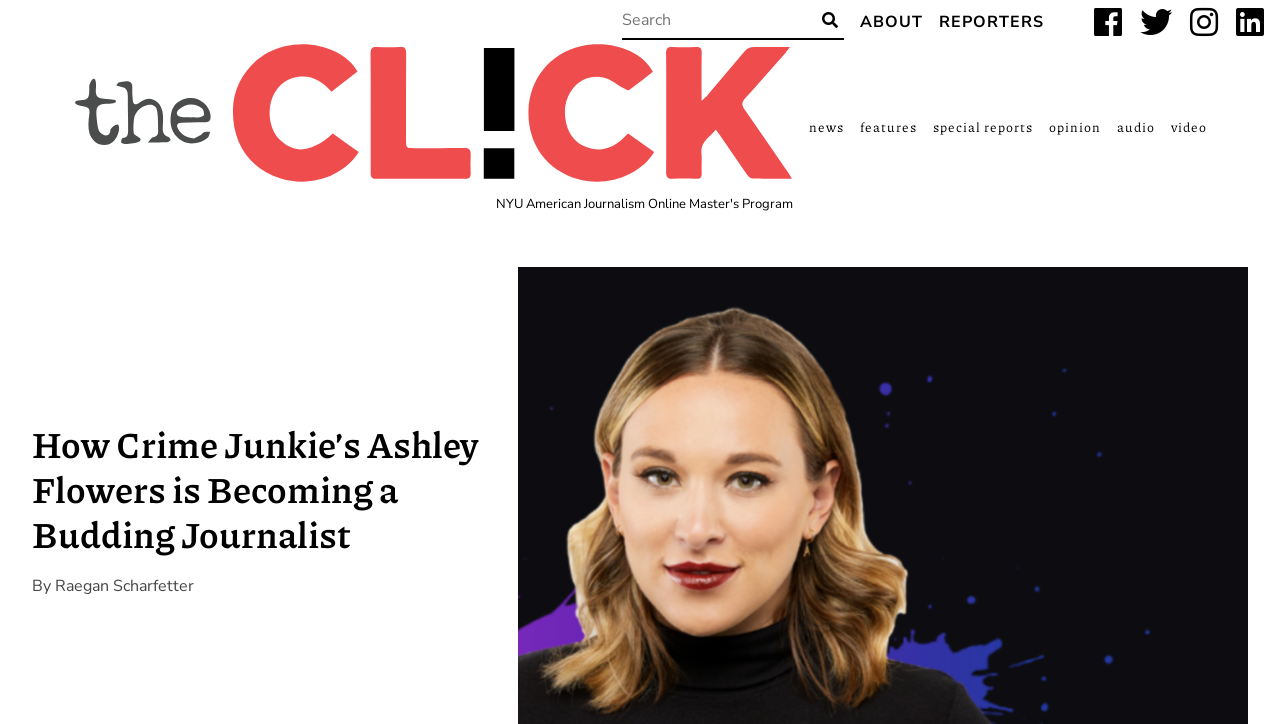How many social media links are present at the top of the page?
Please respond to the question with as much detail as possible.

I found the answer by looking at the top section of the page, where I found four social media links: Facebook, Twitter, Instagram, and LinkedIn. These links are located next to each other, indicating that they are related to the website's social media presence.